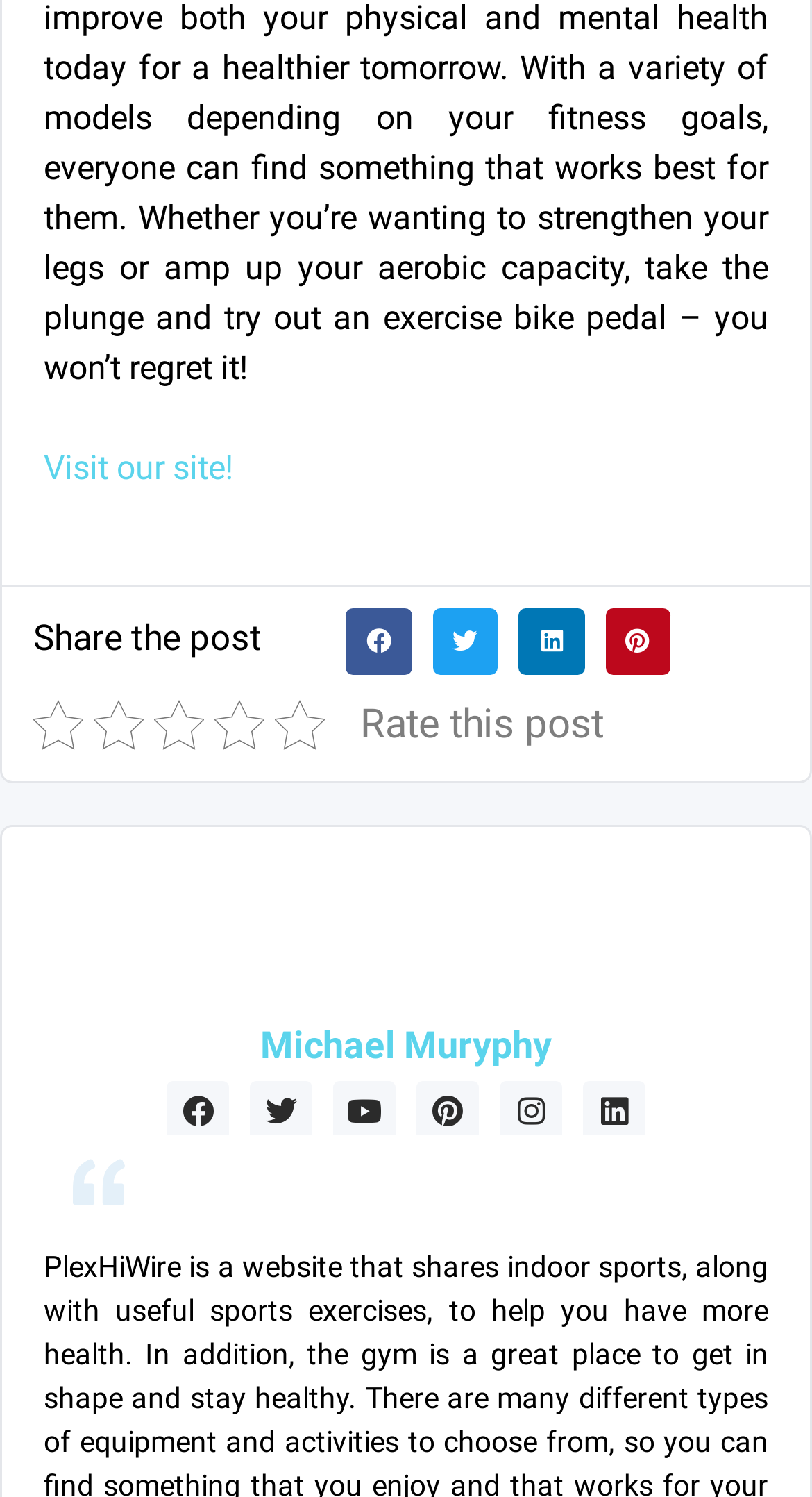Please find the bounding box coordinates of the element that must be clicked to perform the given instruction: "Click the 'Rate this post' button". The coordinates should be four float numbers from 0 to 1, i.e., [left, top, right, bottom].

[0.444, 0.467, 0.744, 0.499]